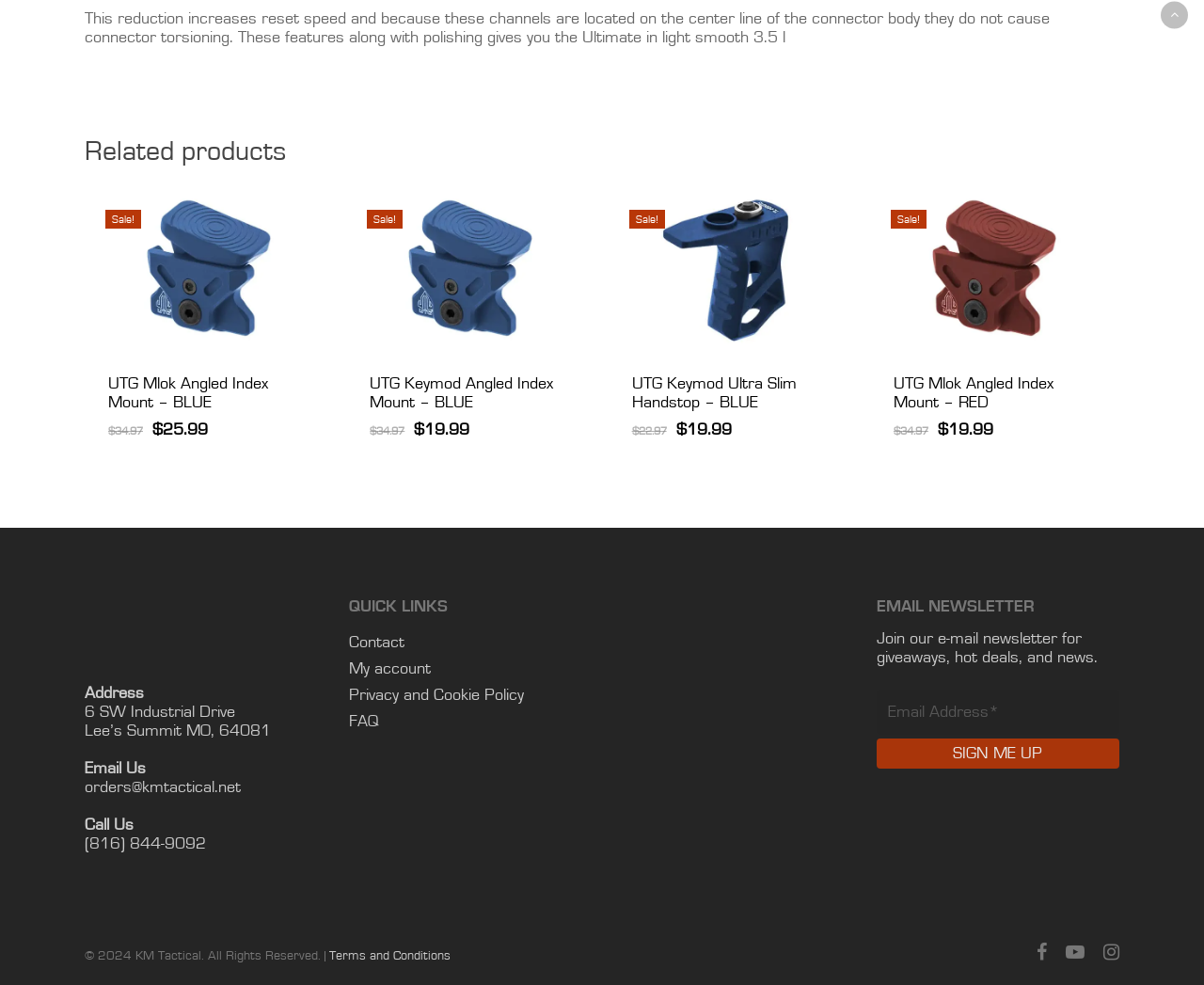Can you find the bounding box coordinates of the area I should click to execute the following instruction: "View the 'Related products'"?

[0.07, 0.135, 0.93, 0.173]